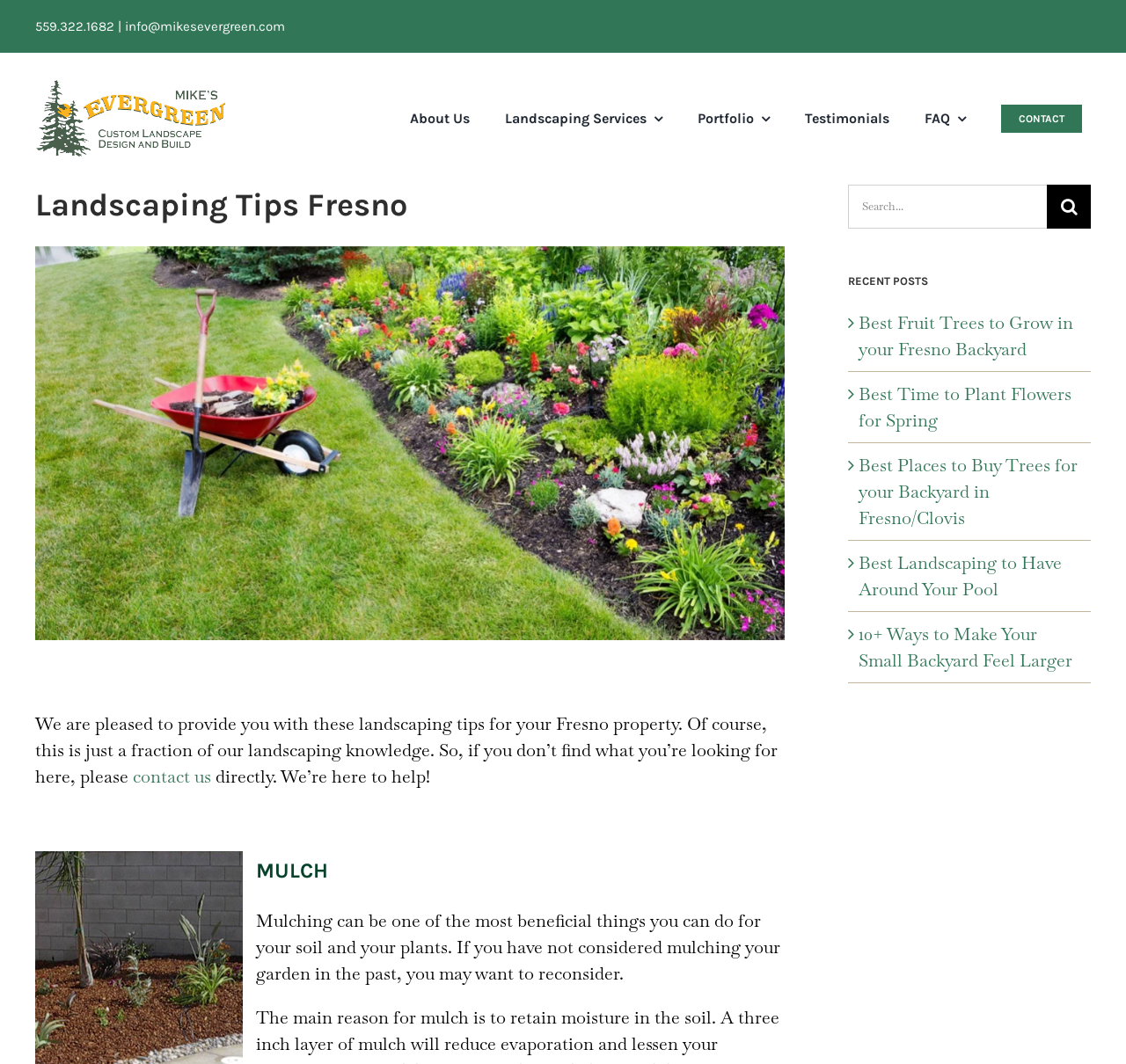Use a single word or phrase to answer the following:
What is the company name?

Mike's Evergreen